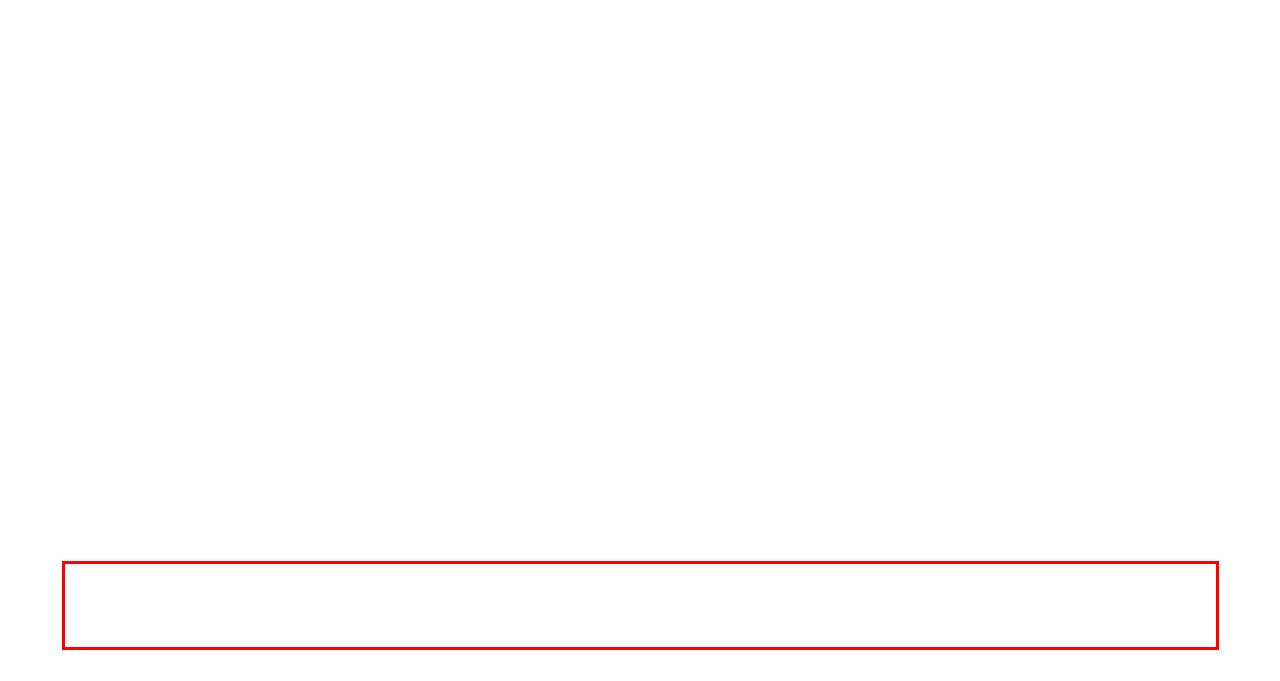Look at the provided screenshot of the webpage and perform OCR on the text within the red bounding box.

©2024. All rights reserved. The Open University is incorporated by Royal Charter (RC 000391), an exempt charity in England & Wales and a charity registered in Scotland (SC 038302). The Open University is authorised and regulated by the Financial Conduct Authority in relation to its secondary activity of credit broking.